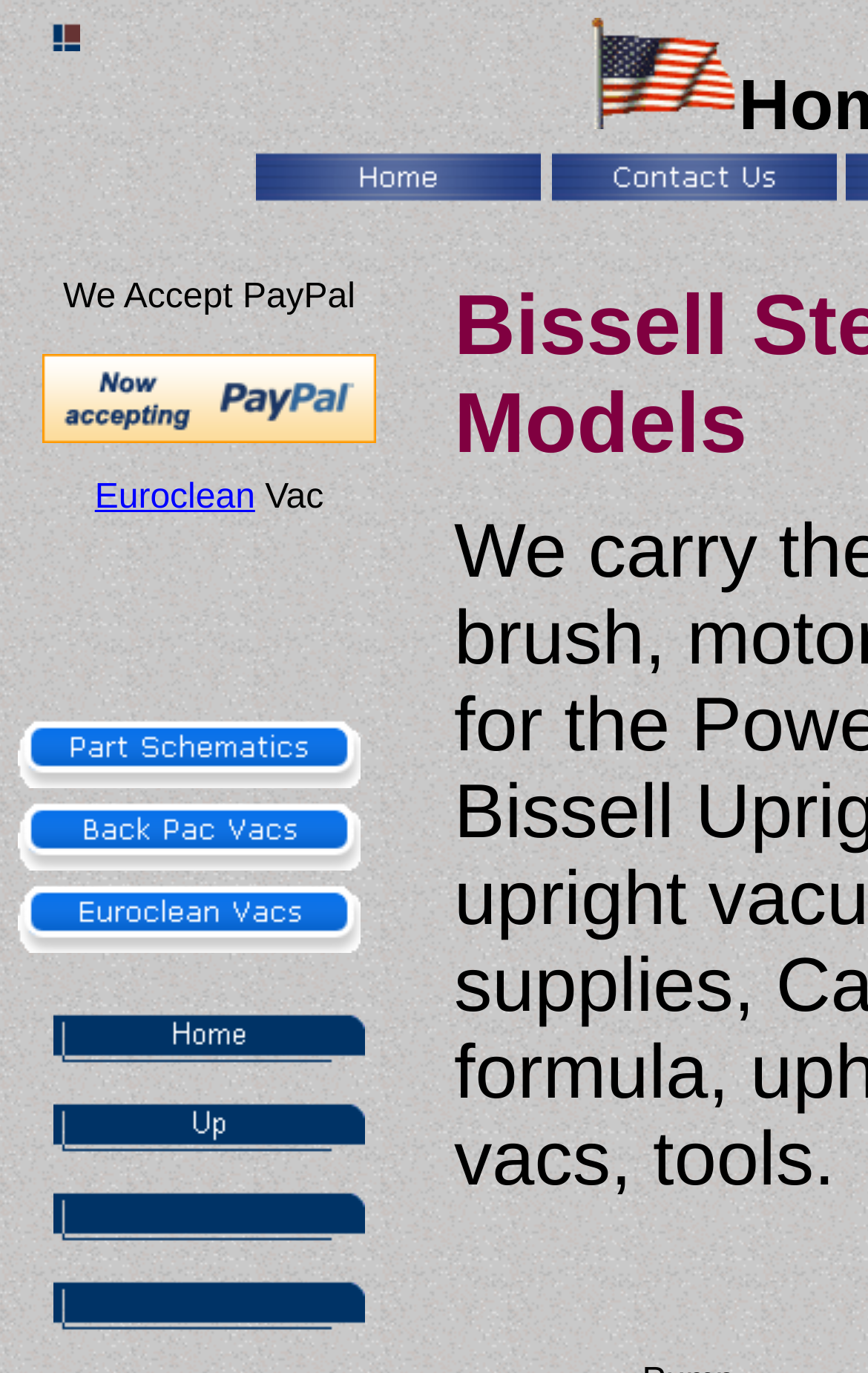Determine the coordinates of the bounding box for the clickable area needed to execute this instruction: "Go to Euroclean Vacs".

[0.021, 0.672, 0.415, 0.7]